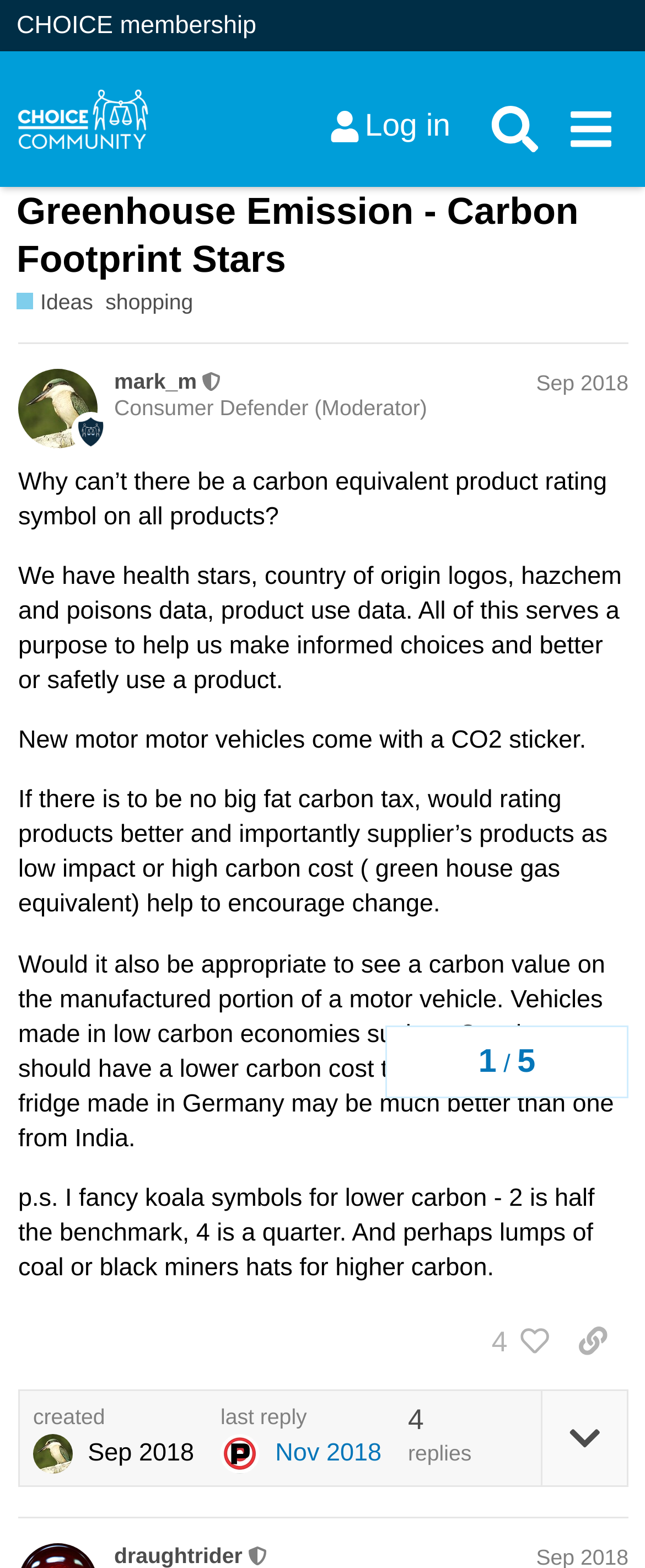What is the main heading displayed on the webpage? Please provide the text.

Greenhouse Emission - Carbon Footprint Stars